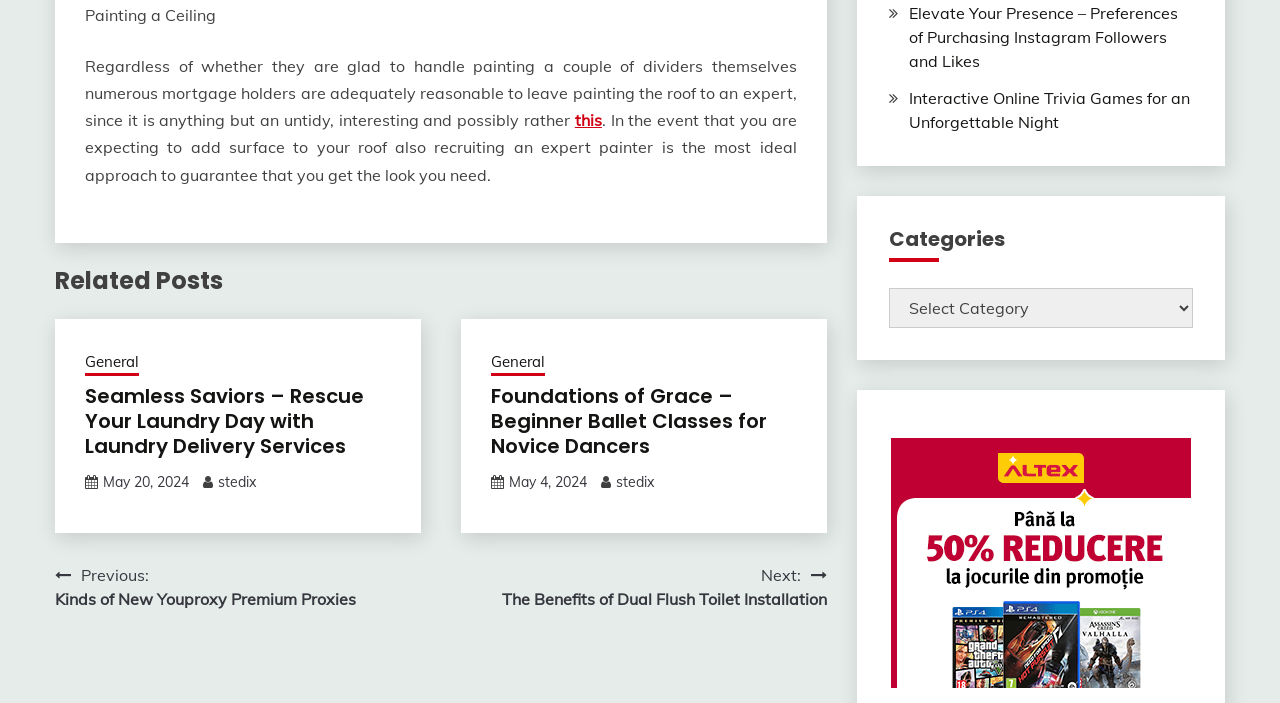What is the topic of the main article?
Please provide a comprehensive answer to the question based on the webpage screenshot.

The main article's title is 'Painting a Ceiling', which is indicated by the StaticText element with ID 285. This title is likely the main topic of the article.